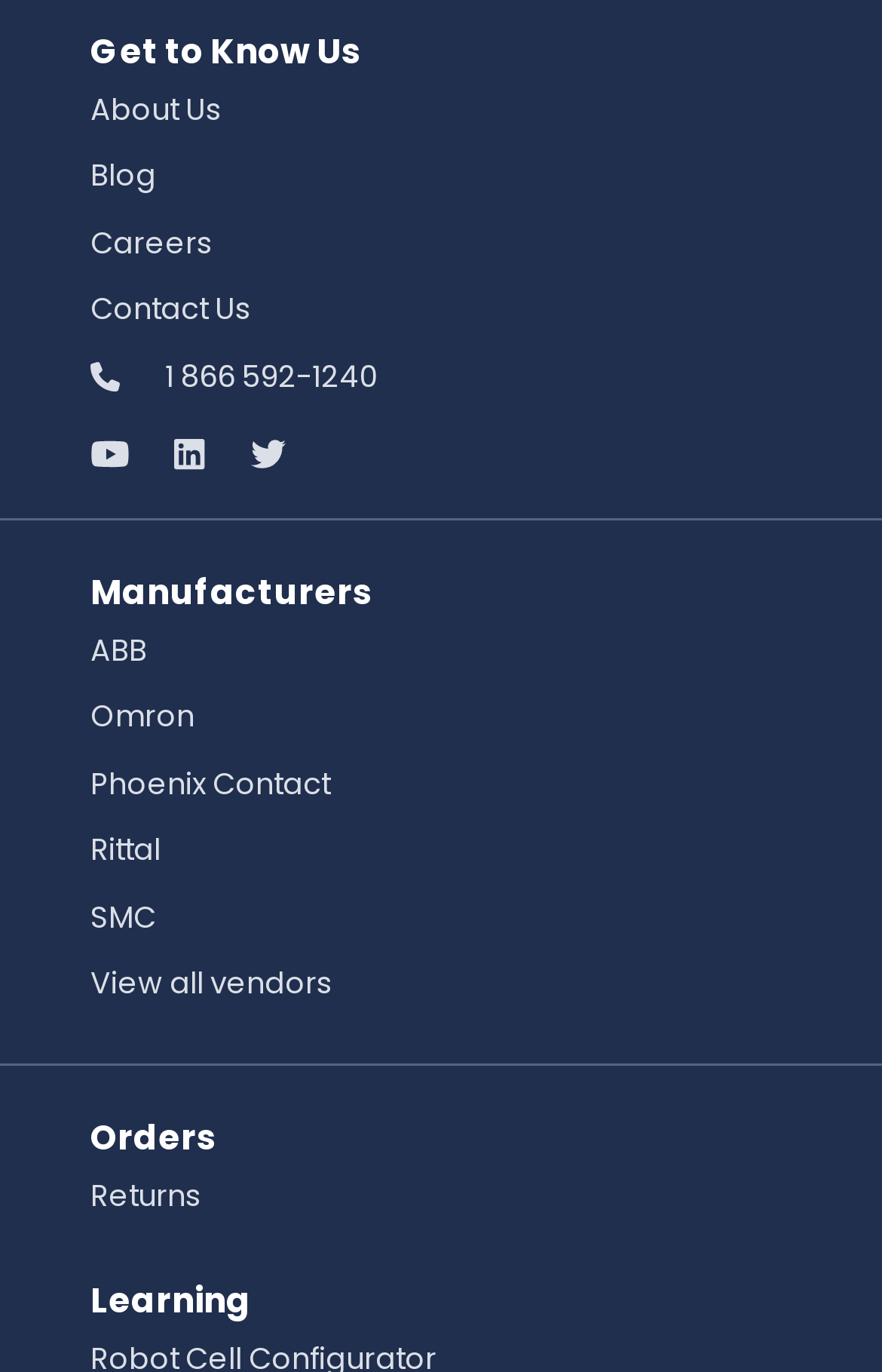Locate the bounding box coordinates of the item that should be clicked to fulfill the instruction: "Click on PIVOT Kneeboard".

None